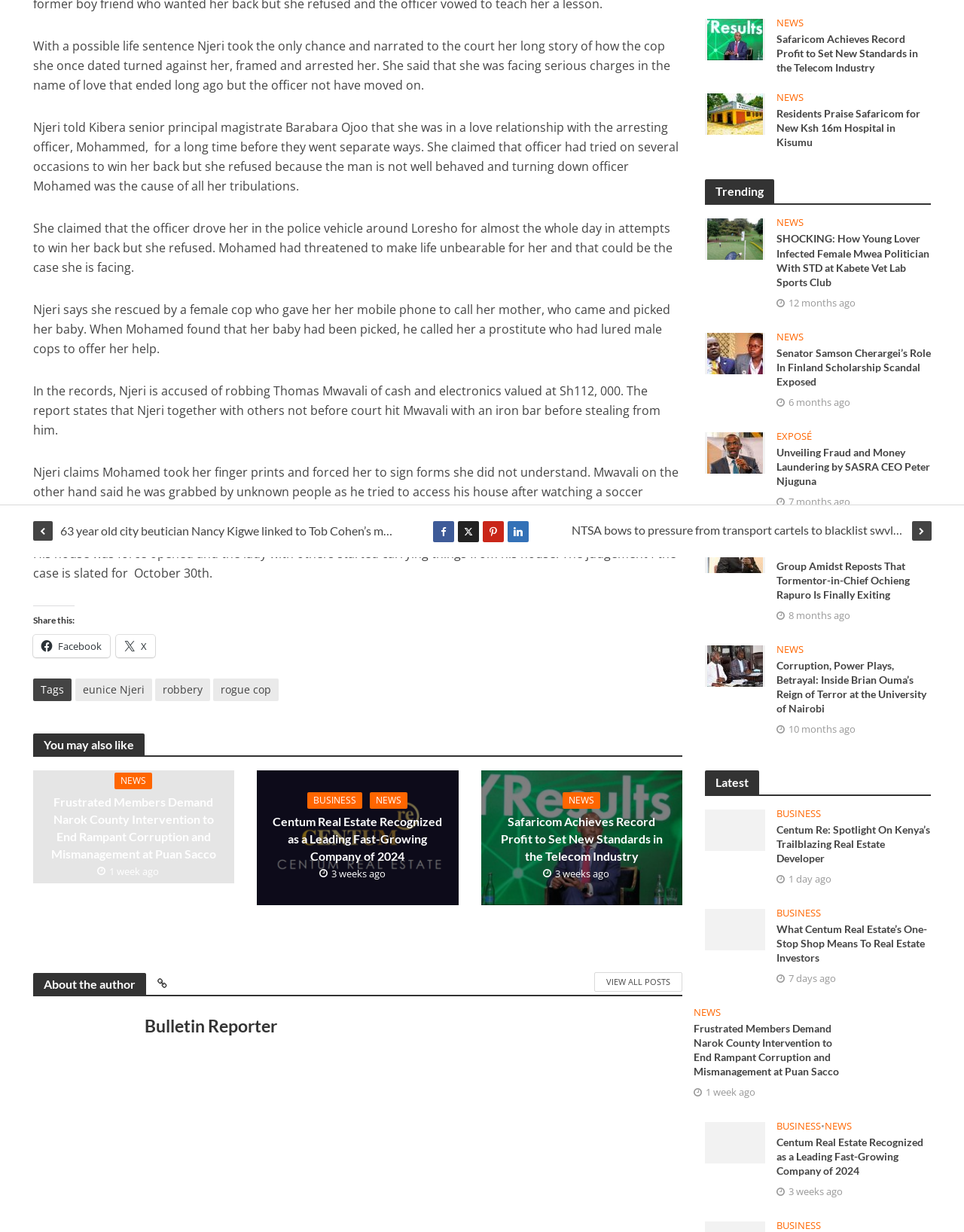Mark the bounding box of the element that matches the following description: "View All Posts".

[0.617, 0.789, 0.708, 0.805]